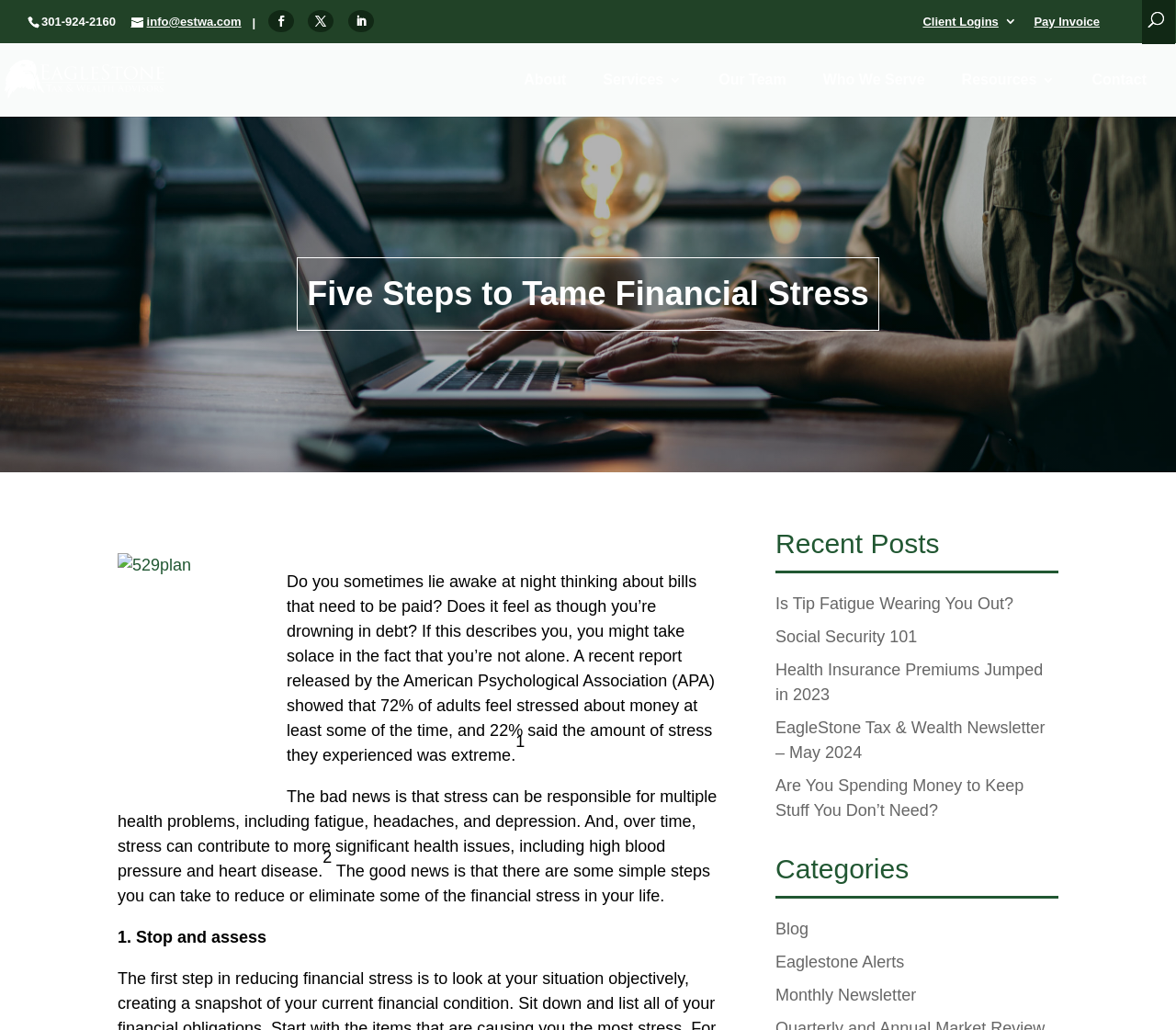Please identify the bounding box coordinates of the element's region that I should click in order to complete the following instruction: "Send an email". The bounding box coordinates consist of four float numbers between 0 and 1, i.e., [left, top, right, bottom].

[0.111, 0.014, 0.208, 0.027]